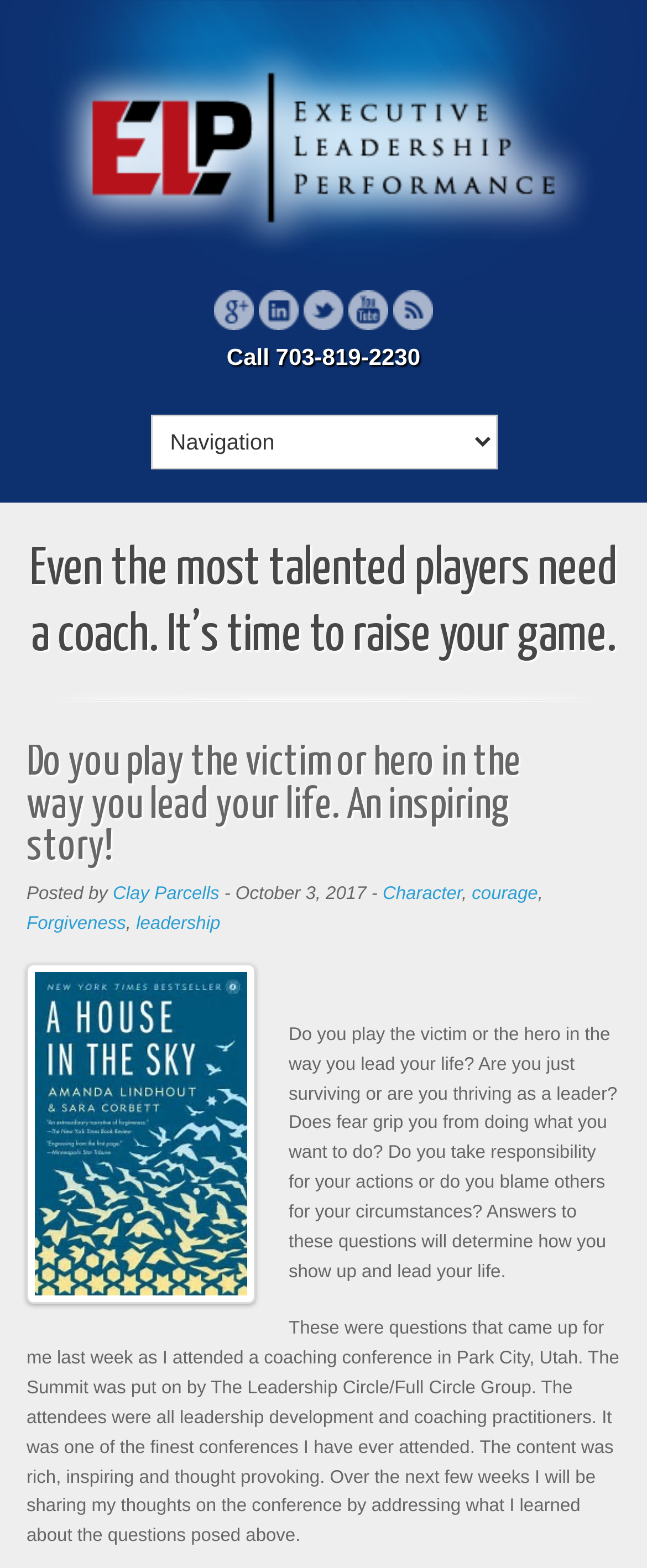What is the name of the author who posted the article?
Please respond to the question with a detailed and thorough explanation.

The author's name can be found in the link element 'Clay Parcells' located below the heading 'Do you play the victim or hero in the way you lead your life. An inspiring story!', which is likely the author's name who posted the article.